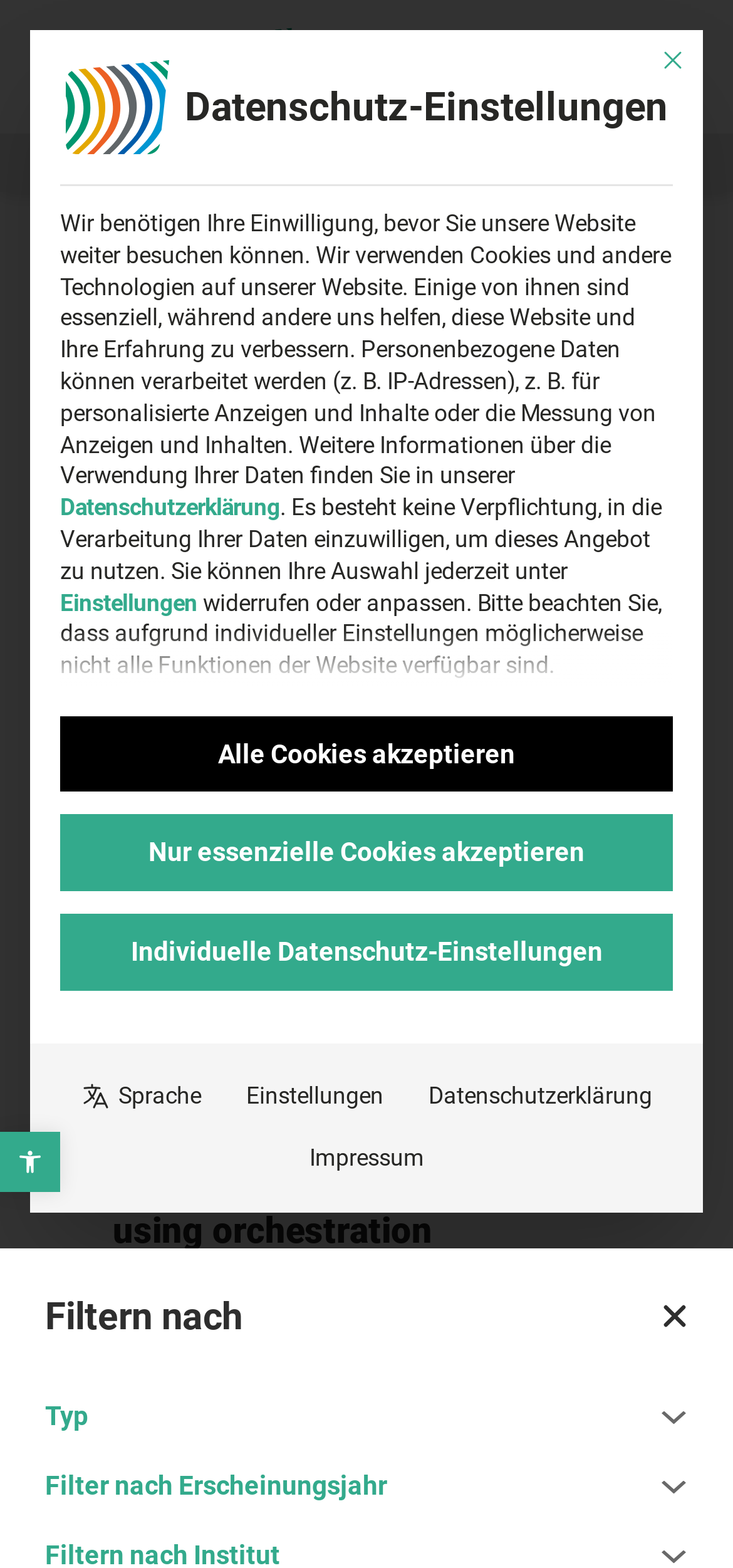Using the provided description: "placeholder="Suche nach Name / Stichwort…"", find the bounding box coordinates of the corresponding UI element. The output should be four float numbers between 0 and 1, in the format [left, top, right, bottom].

[0.154, 0.226, 0.846, 0.286]